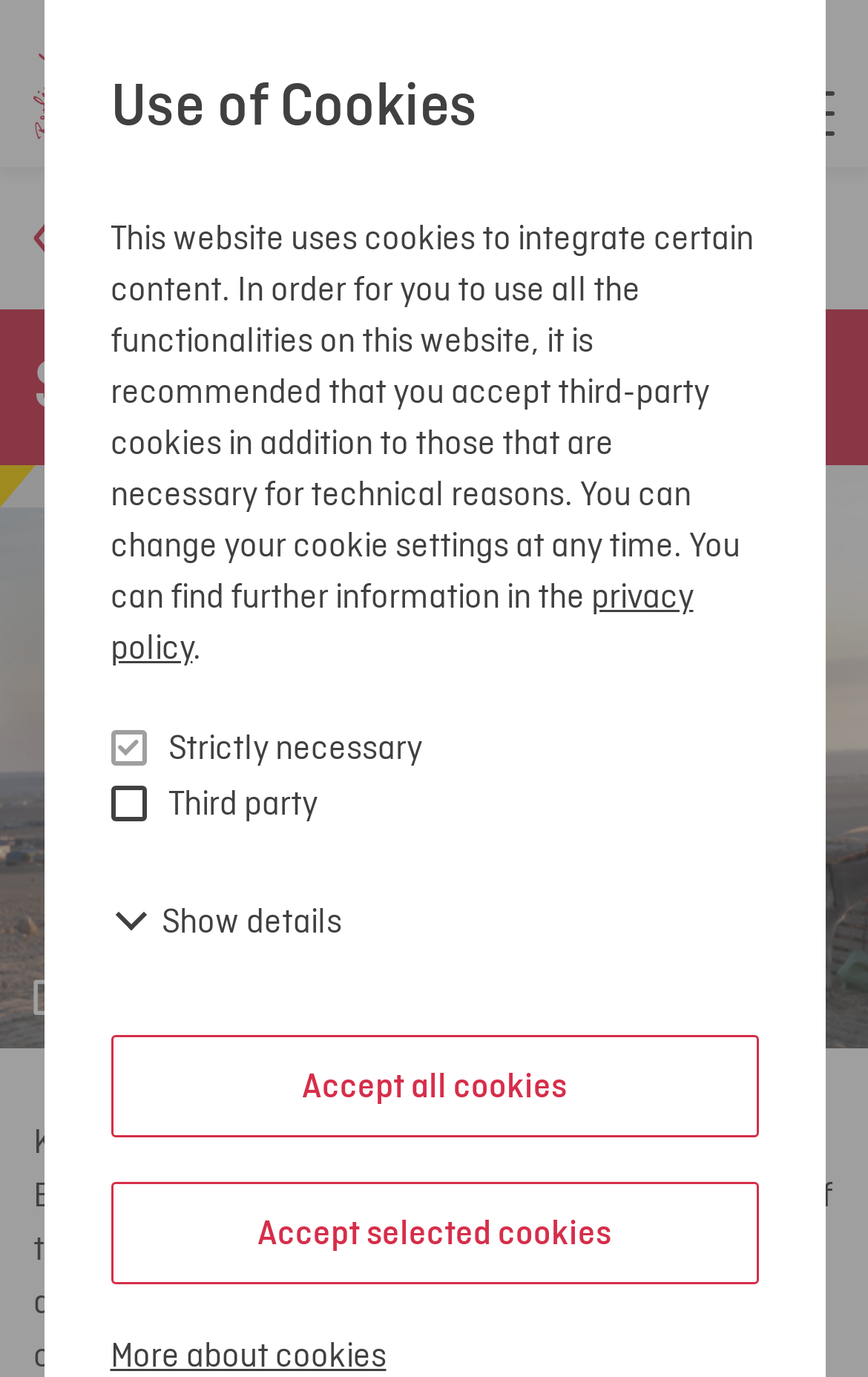Please locate the bounding box coordinates of the element that should be clicked to complete the given instruction: "Check the save my name checkbox".

None